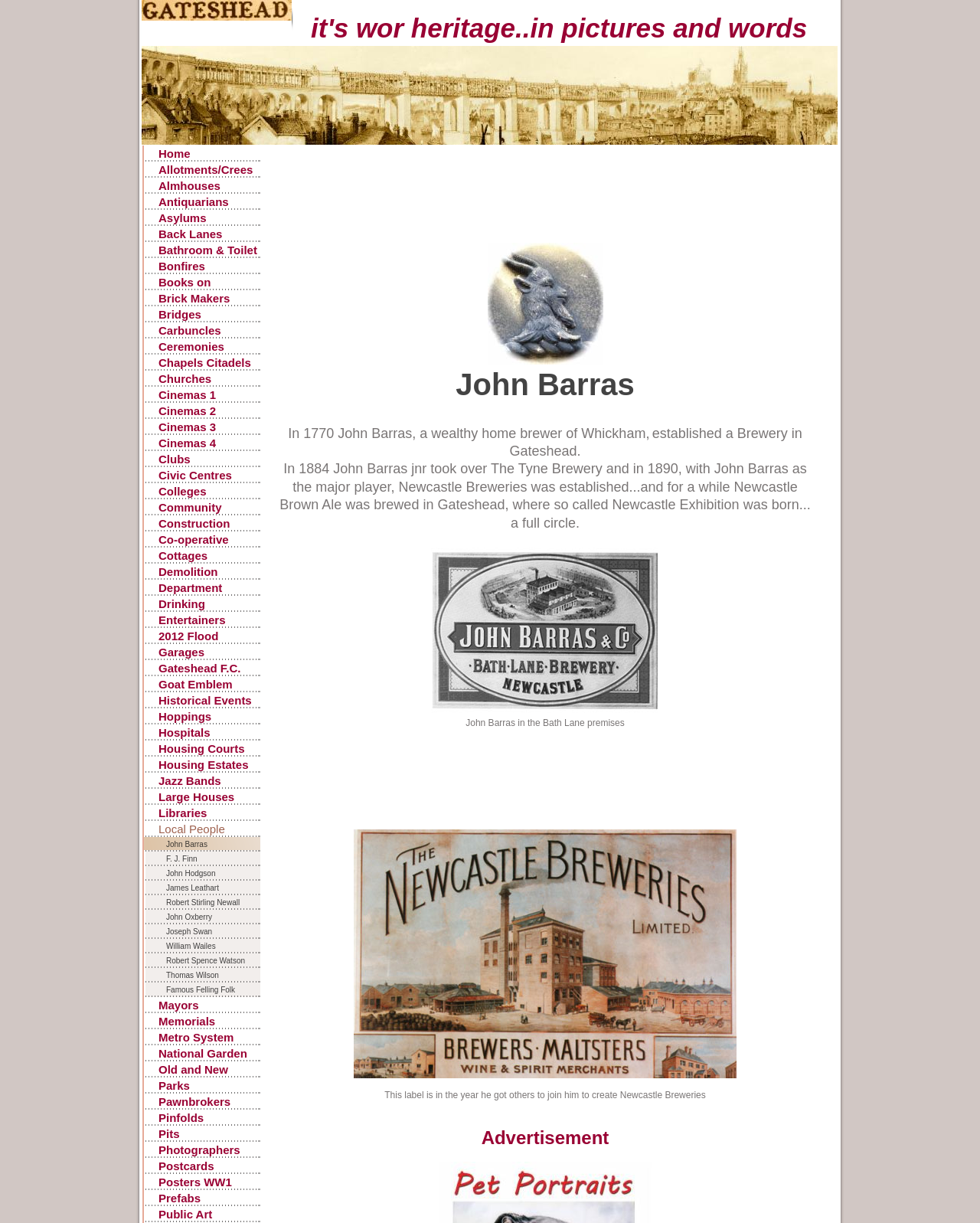What is the topic of the webpage?
Answer with a single word or phrase, using the screenshot for reference.

Gateshead History